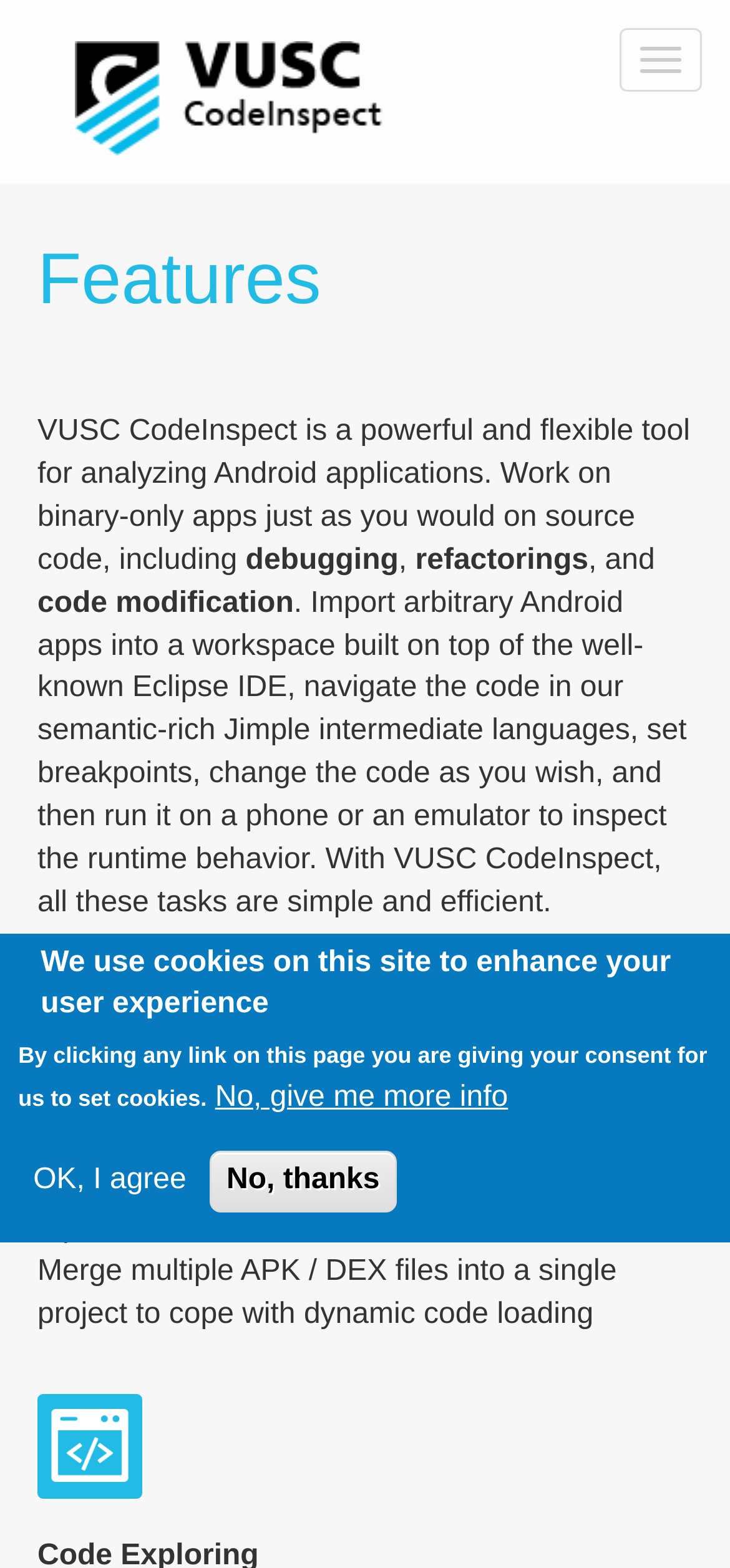Highlight the bounding box of the UI element that corresponds to this description: "No, give me more info".

[0.295, 0.688, 0.696, 0.715]